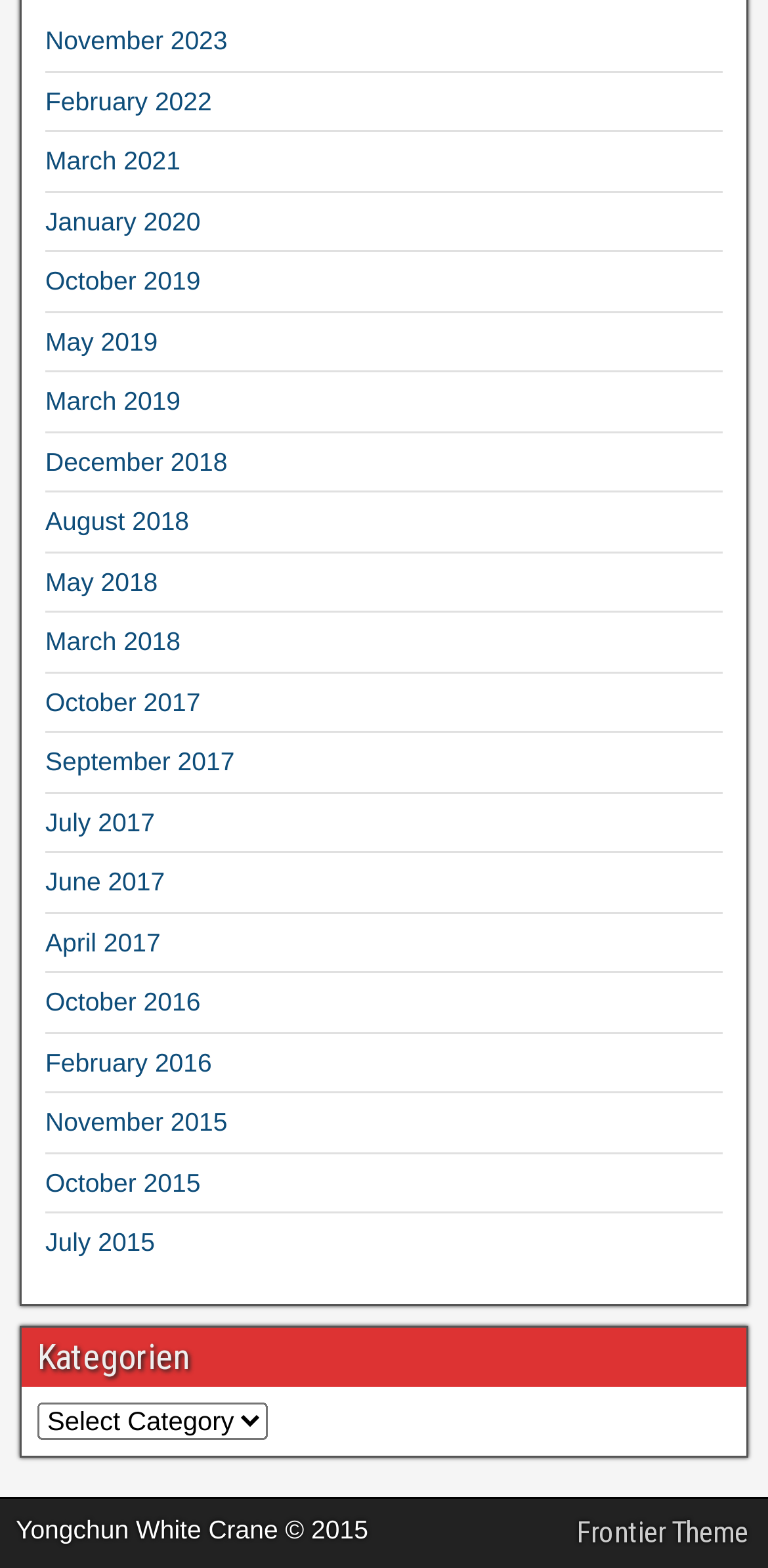Determine the bounding box coordinates for the UI element matching this description: "April 2017".

[0.059, 0.592, 0.209, 0.611]